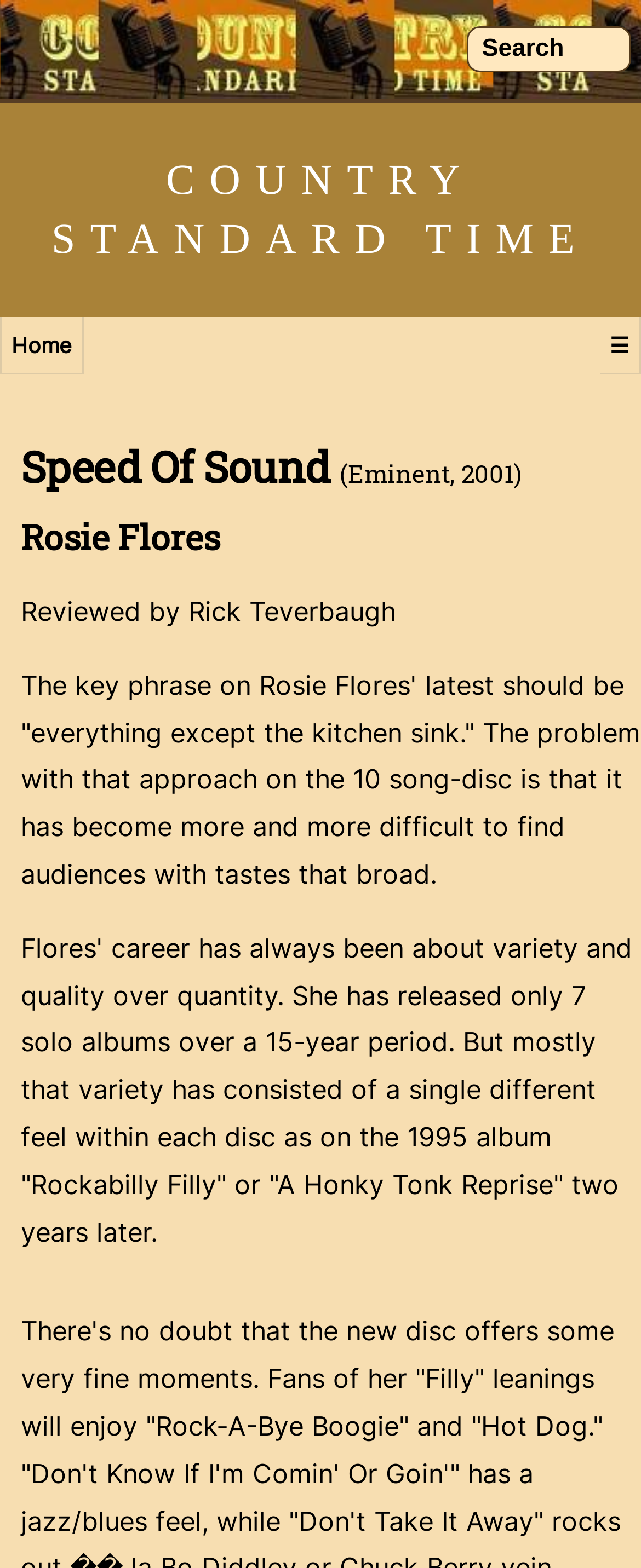What is the genre of the music?
Please provide a single word or phrase in response based on the screenshot.

Country